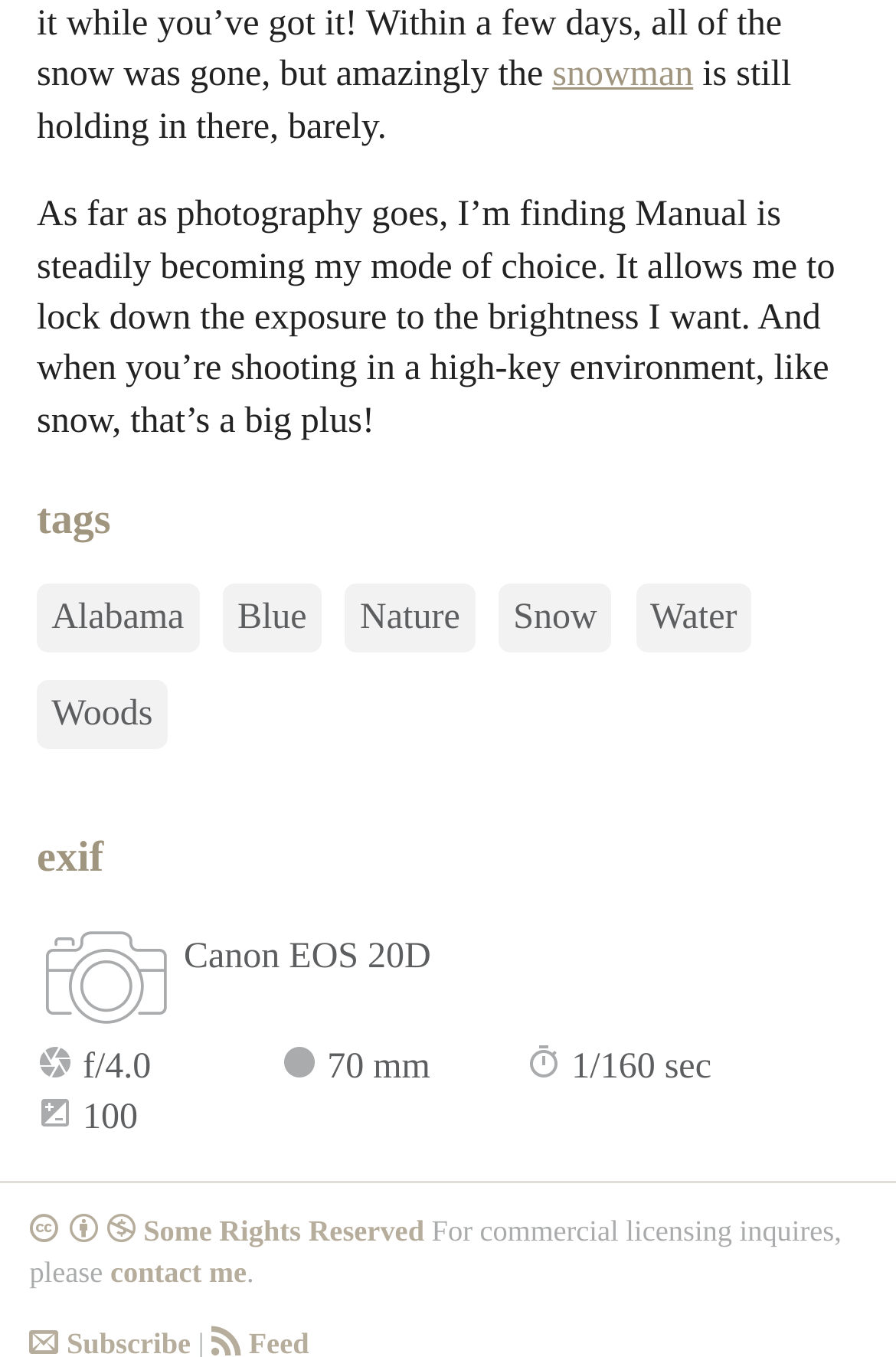Please provide the bounding box coordinates for the element that needs to be clicked to perform the instruction: "visit the 'contact me' page". The coordinates must consist of four float numbers between 0 and 1, formatted as [left, top, right, bottom].

[0.123, 0.926, 0.275, 0.95]